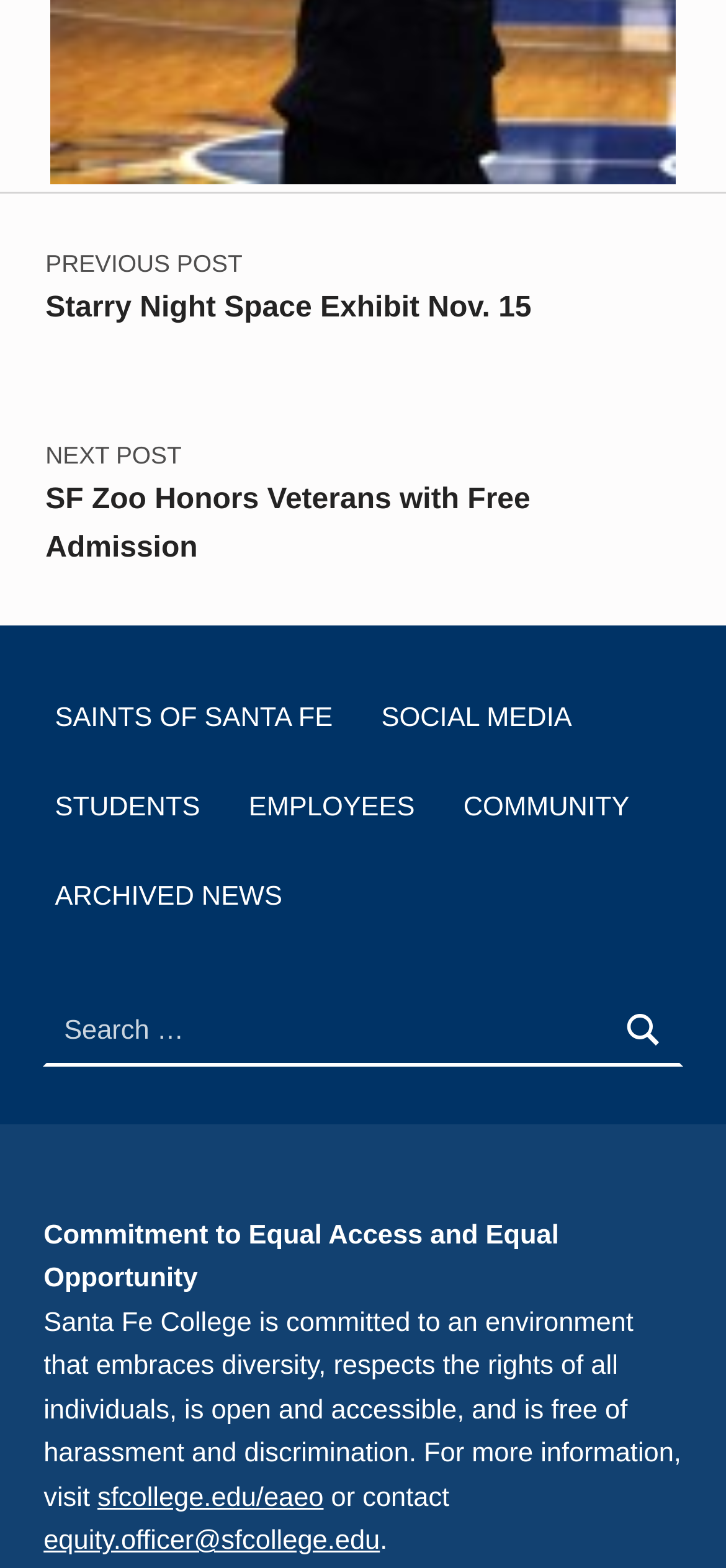What is the purpose of the link 'Skip back to main navigation'?
Please ensure your answer is as detailed and informative as possible.

The link 'Skip back to main navigation' is likely used to allow users to quickly navigate back to the main navigation menu, possibly for accessibility purposes.